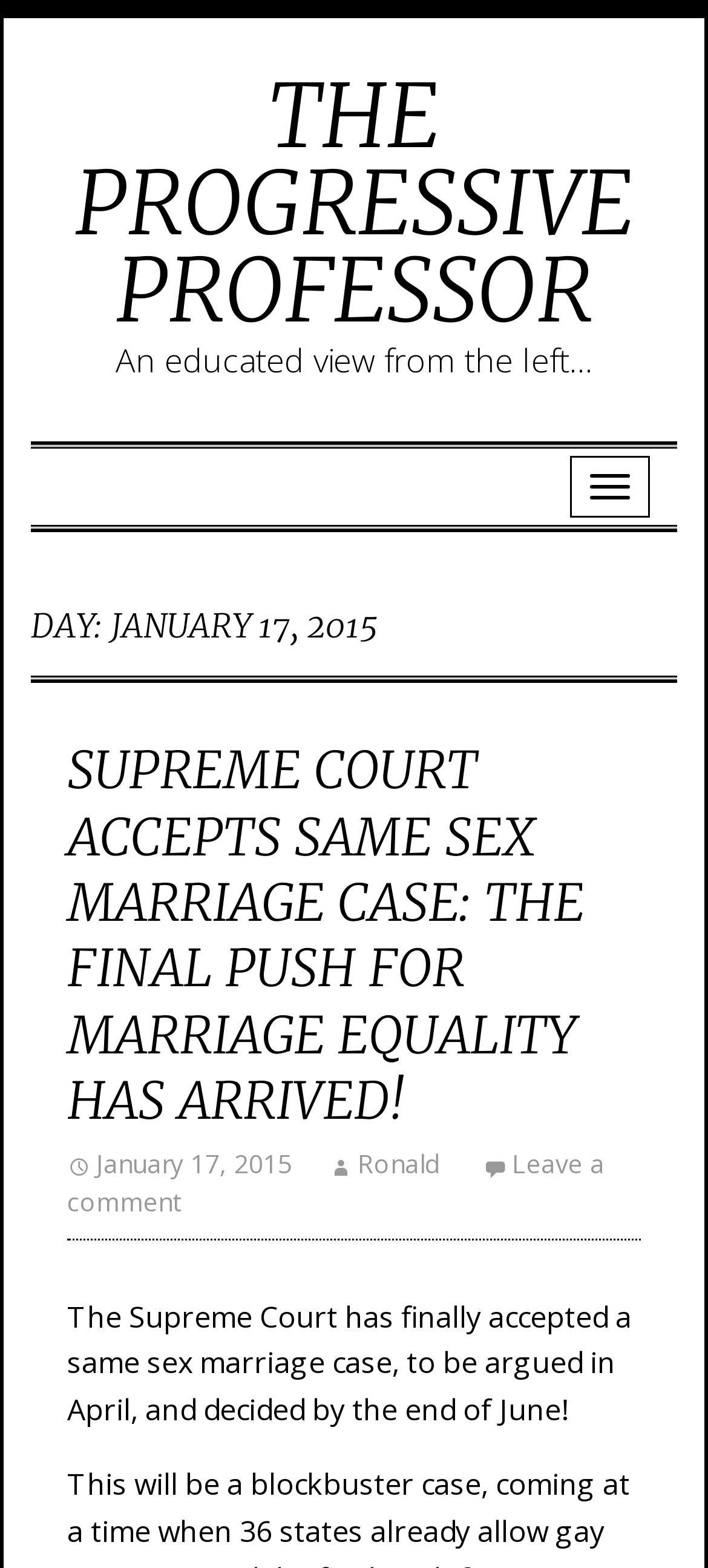What is the author's name?
Observe the image and answer the question with a one-word or short phrase response.

Ronald